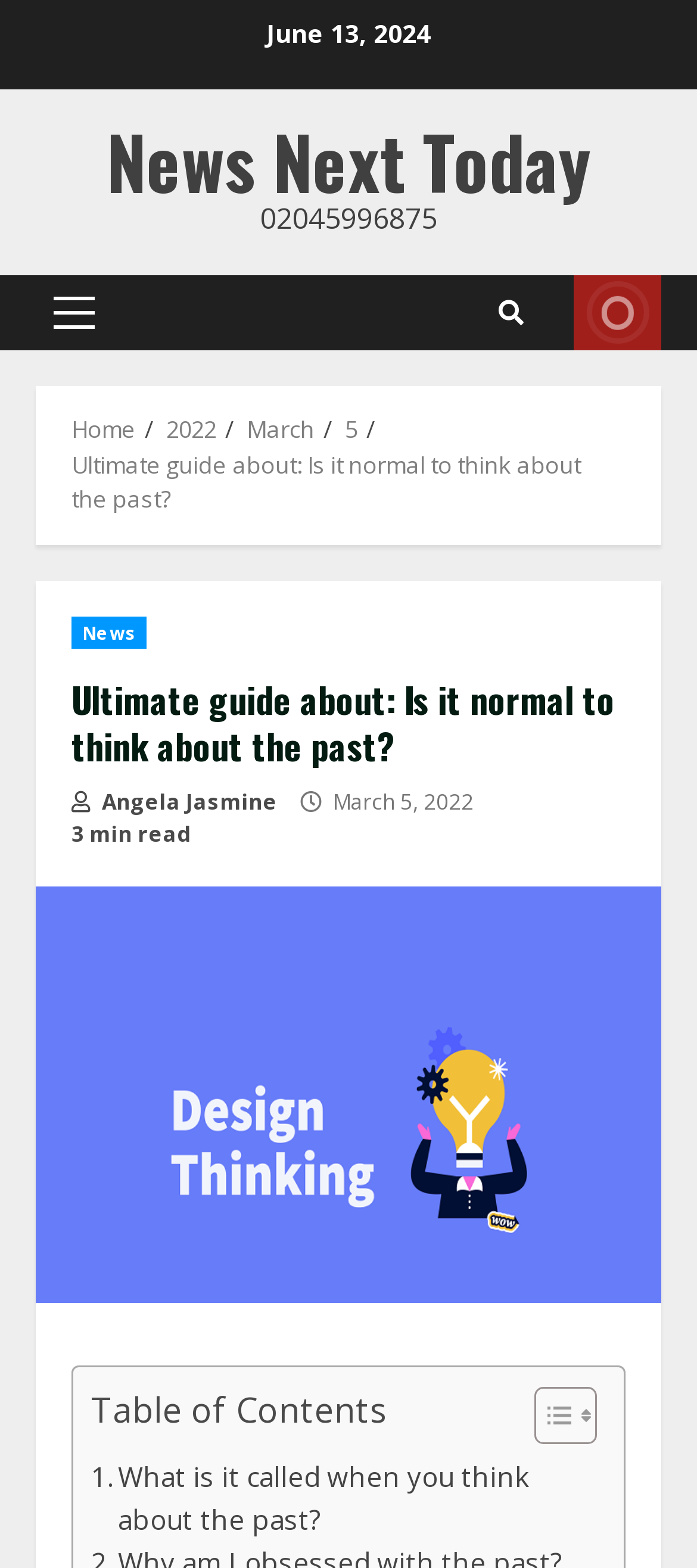What is the name of the author of the article?
Respond to the question with a single word or phrase according to the image.

Angela Jasmine